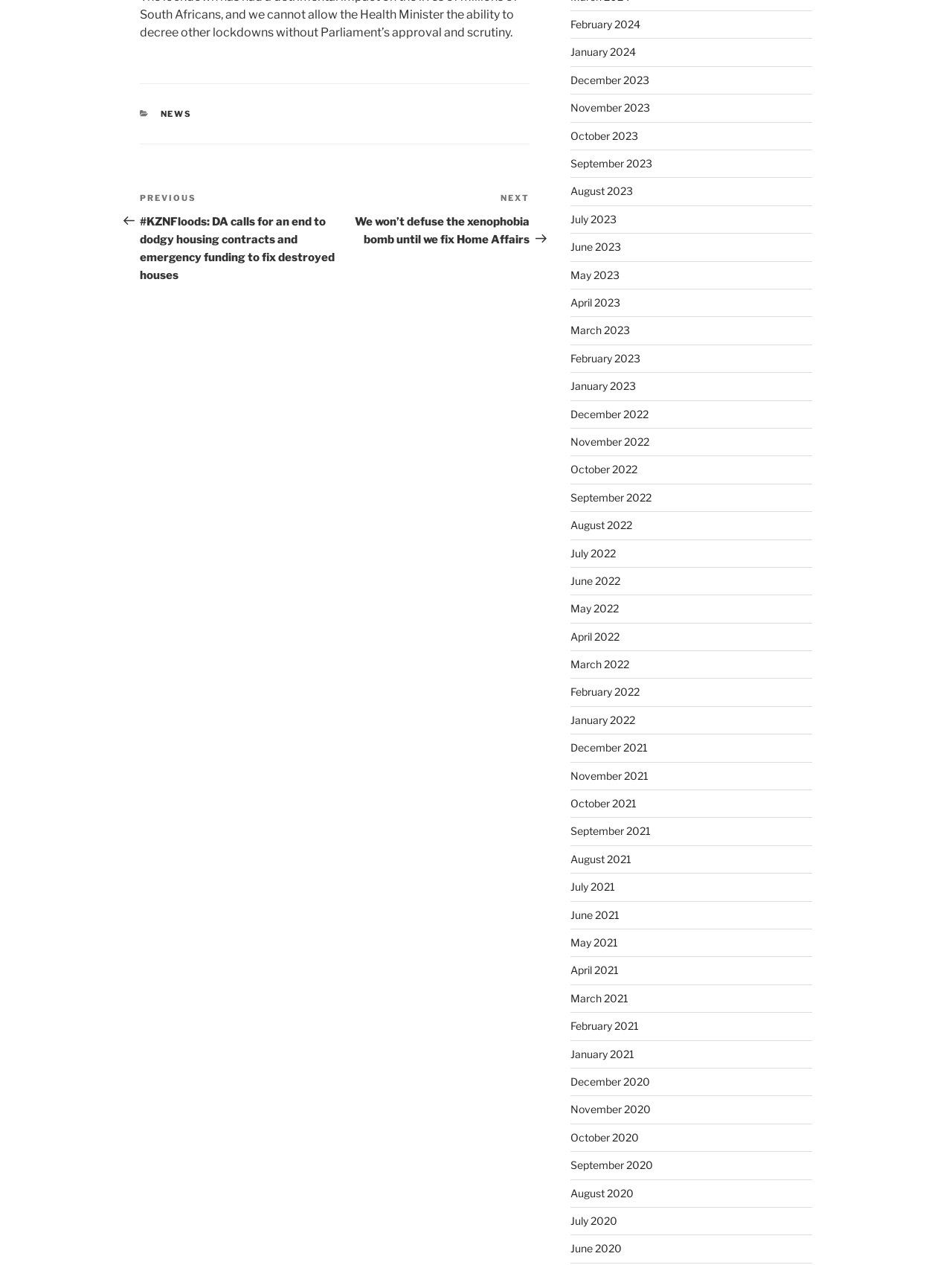Locate the bounding box coordinates of the element's region that should be clicked to carry out the following instruction: "View posts from February 2024". The coordinates need to be four float numbers between 0 and 1, i.e., [left, top, right, bottom].

[0.599, 0.014, 0.672, 0.024]